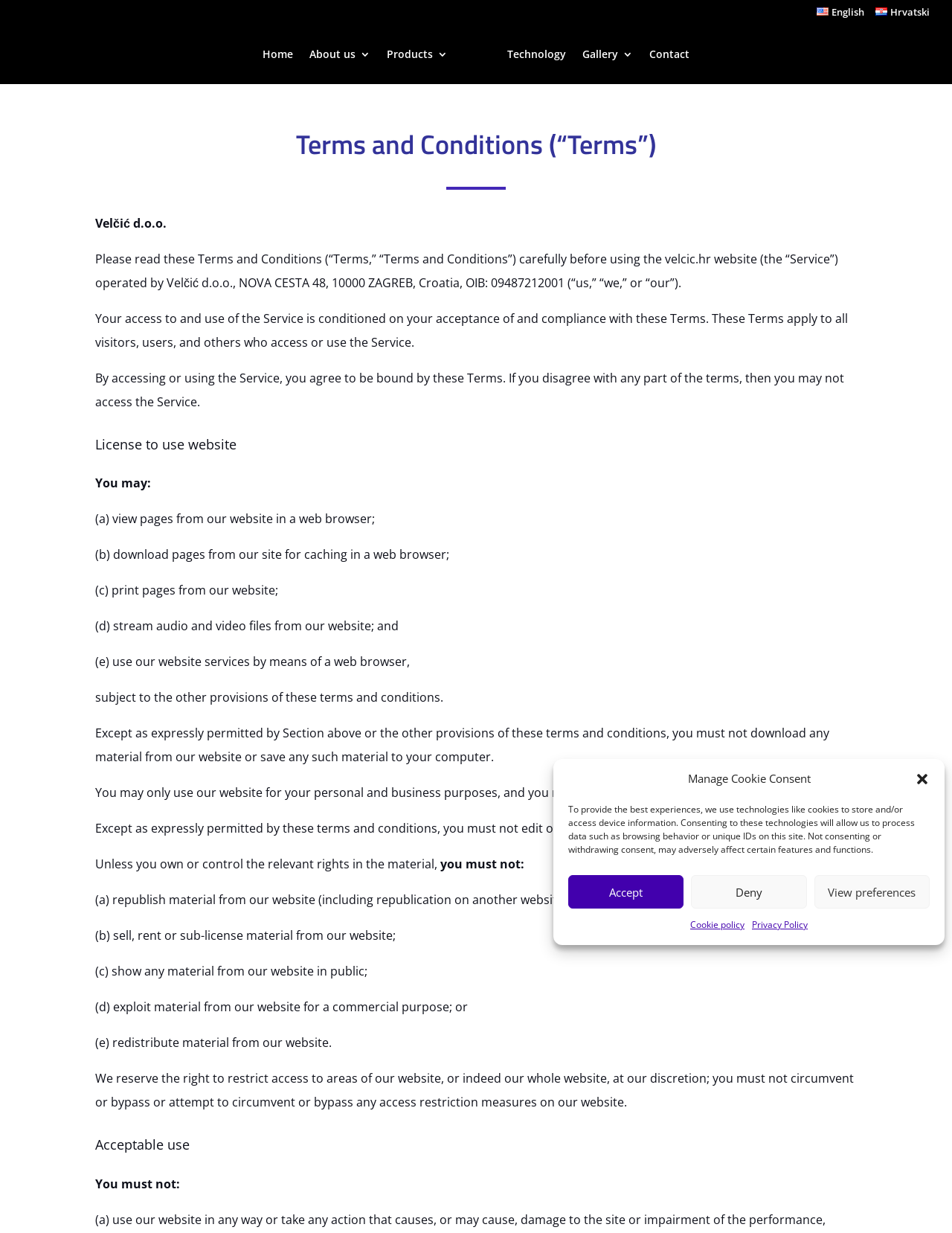Please identify the bounding box coordinates of the element I need to click to follow this instruction: "Click the 'Great Reasons Why You Should Play Paintball' link".

None